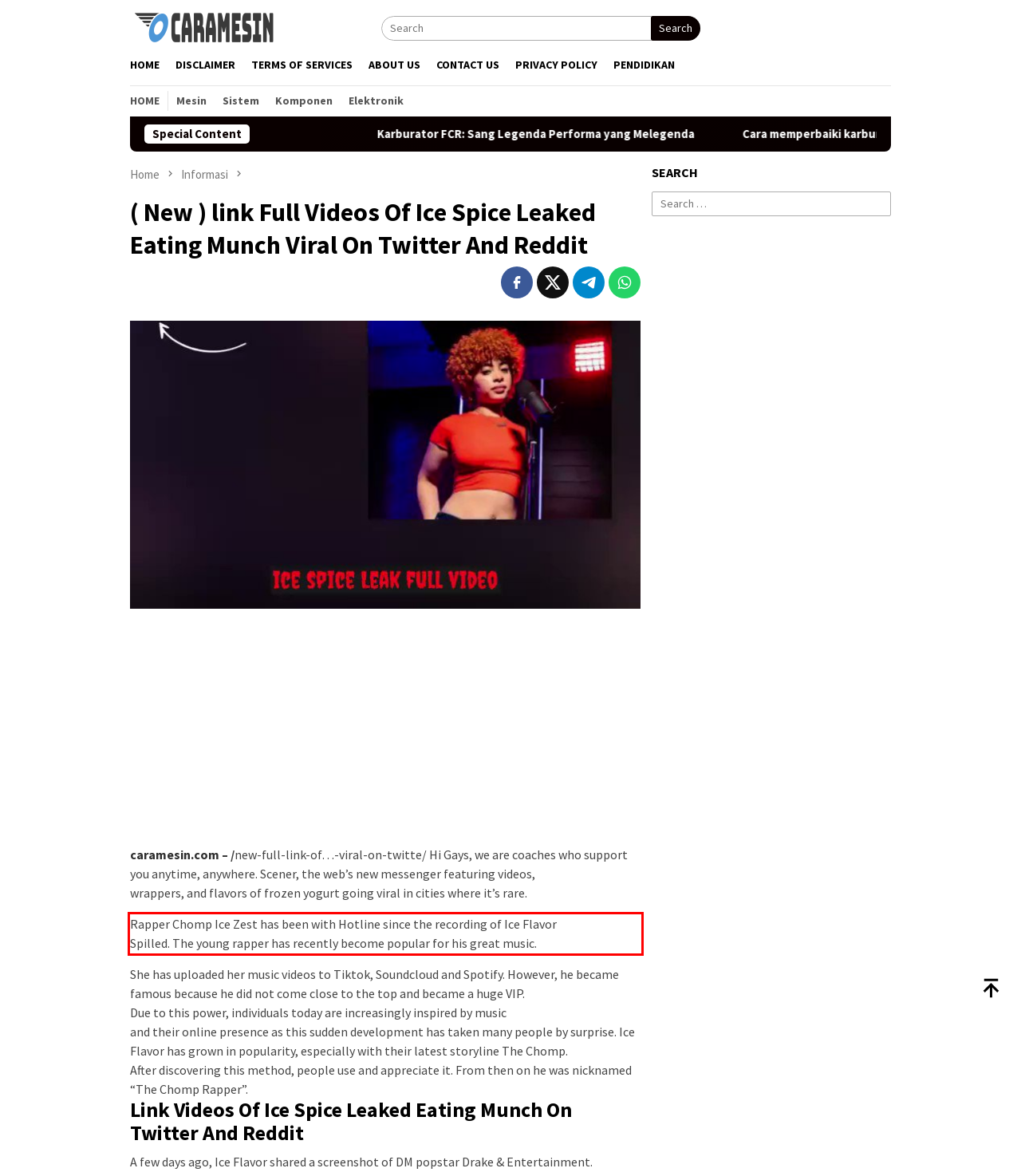Please recognize and transcribe the text located inside the red bounding box in the webpage image.

Rapper Chomp Ice Zest has been with Hotline since the recording of Ice Flavor Spilled. The young rapper has recently become popular for his great music.